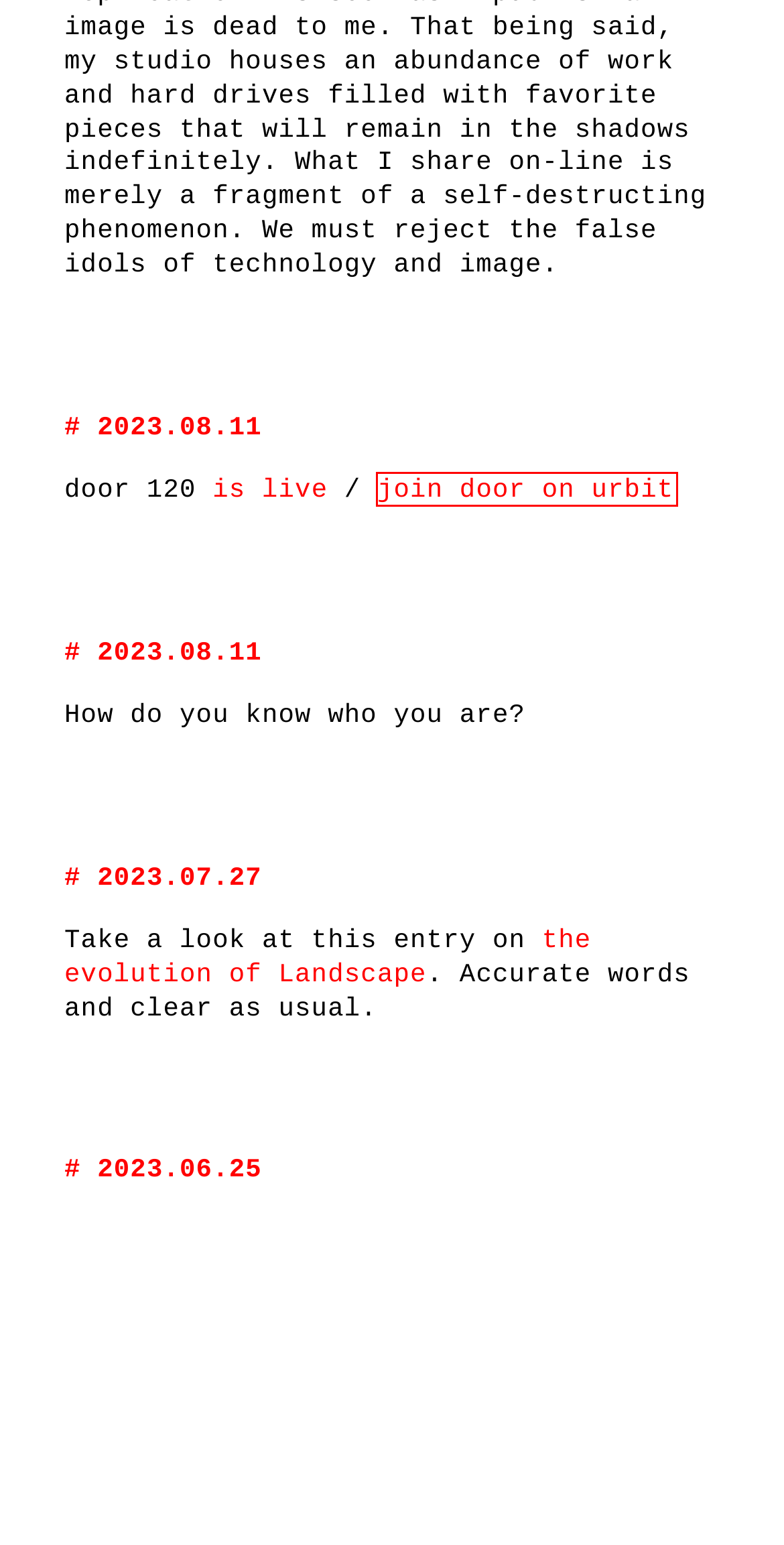You’re provided with a screenshot of a webpage that has a red bounding box around an element. Choose the best matching webpage description for the new page after clicking the element in the red box. The options are:
A. Start a Secret Society
B. Home | sexmag
C. door.link
D. April 11
E. Tlon
F. Building Your DAO with Pseudonymous Reputation on Urbit • Blog • urbit.org
G. Landscape: Notes on the Design Process
H. Tlon Hosting Services

H